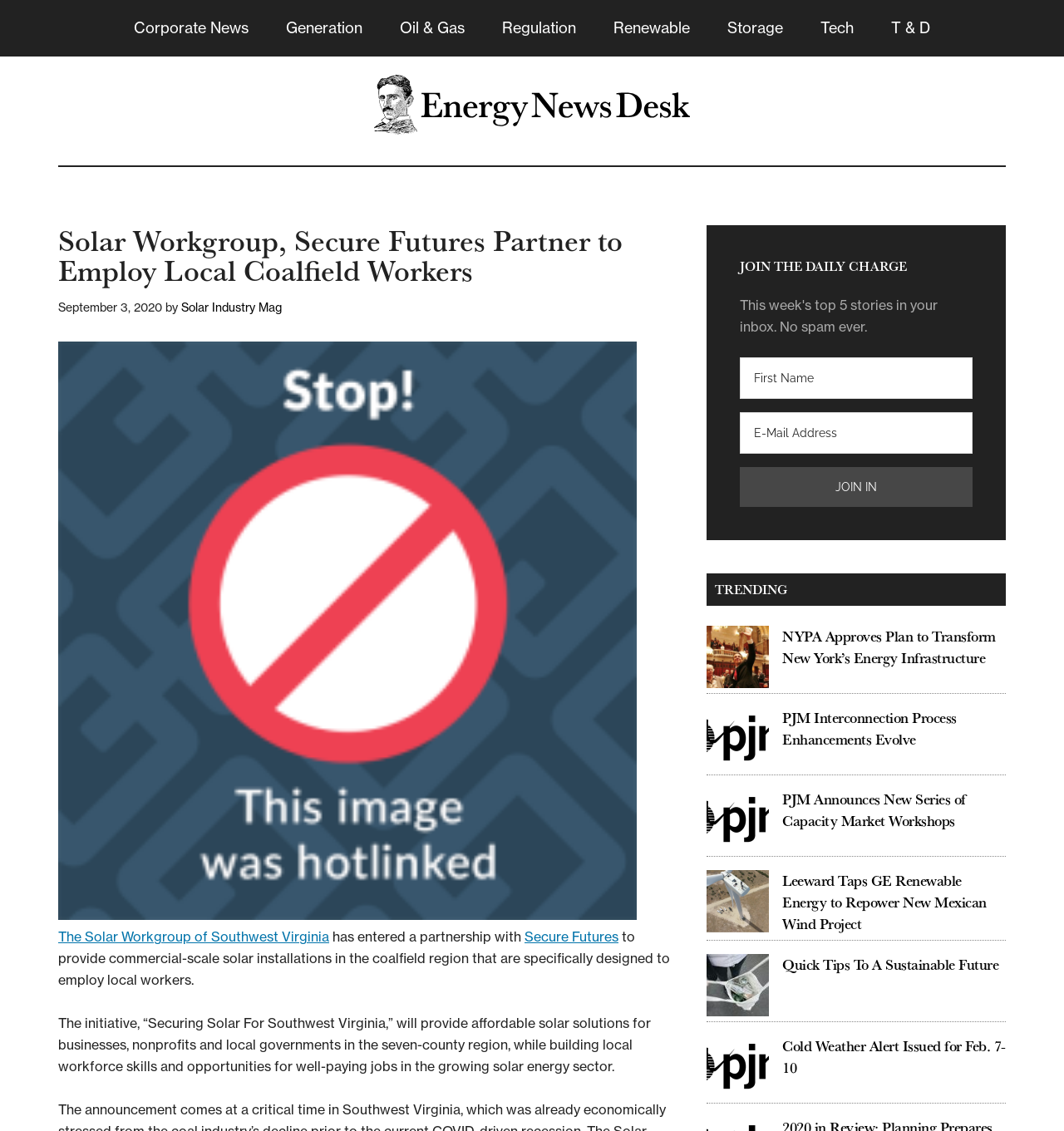Indicate the bounding box coordinates of the element that must be clicked to execute the instruction: "Enter your first name in the input field". The coordinates should be given as four float numbers between 0 and 1, i.e., [left, top, right, bottom].

[0.695, 0.316, 0.914, 0.353]